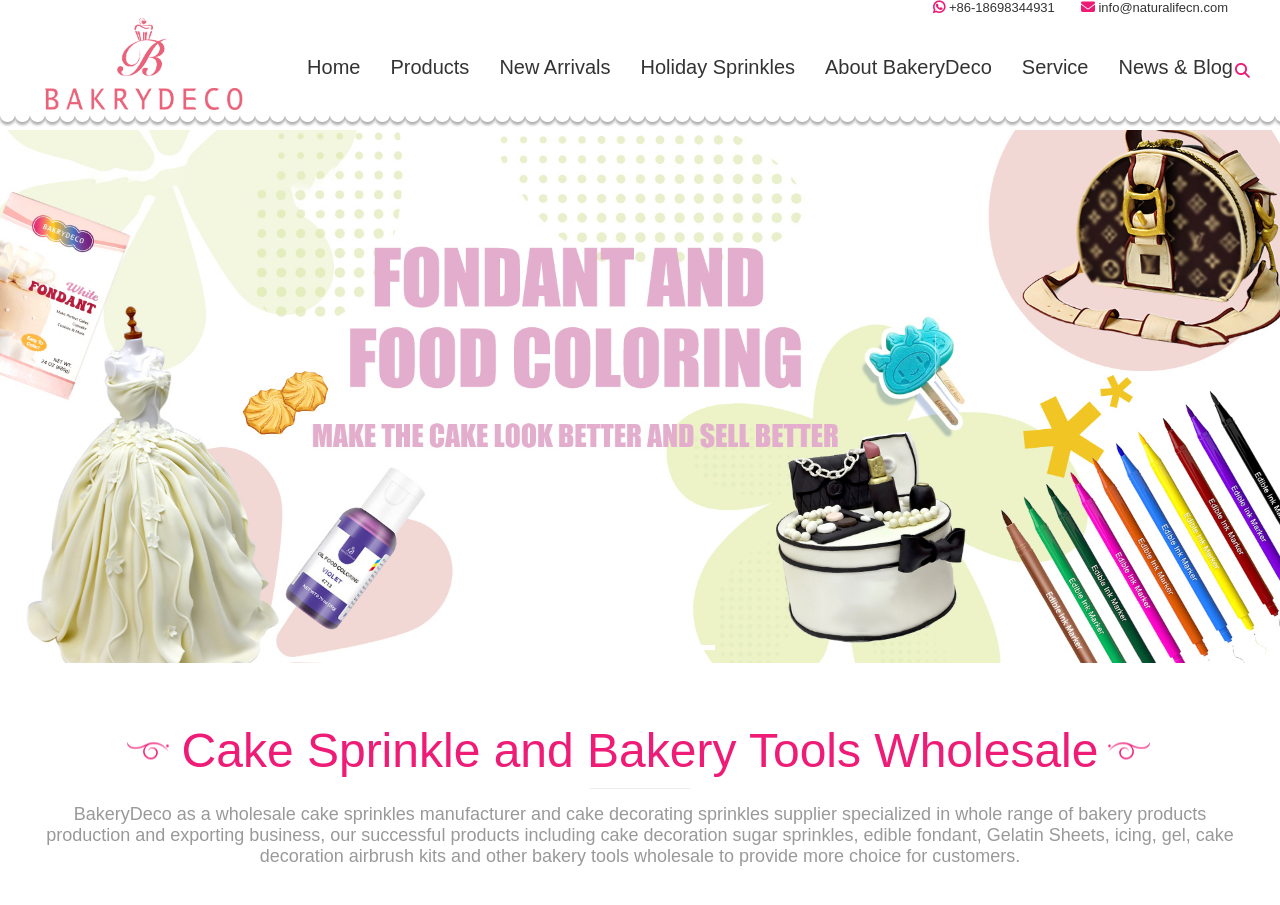Identify the bounding box coordinates for the element you need to click to achieve the following task: "Get in touch with us through phone". Provide the bounding box coordinates as four float numbers between 0 and 1, in the form [left, top, right, bottom].

[0.741, 0.0, 0.824, 0.017]